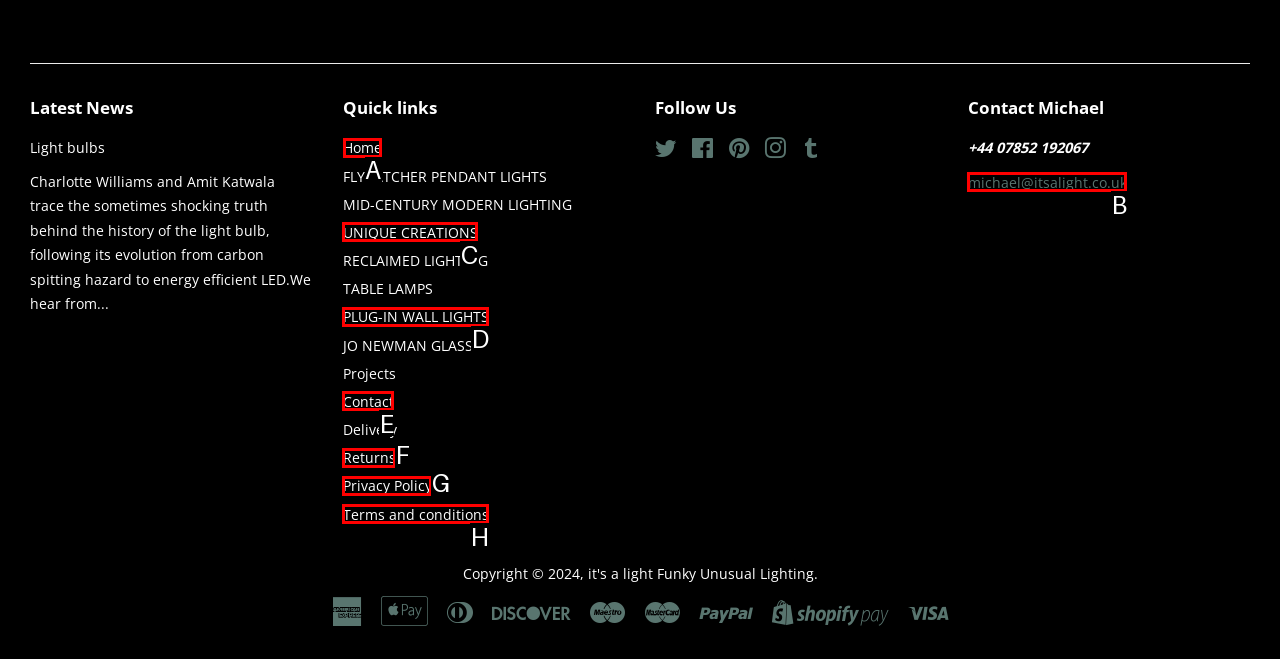What is the letter of the UI element you should click to Go to 'Home' page? Provide the letter directly.

A